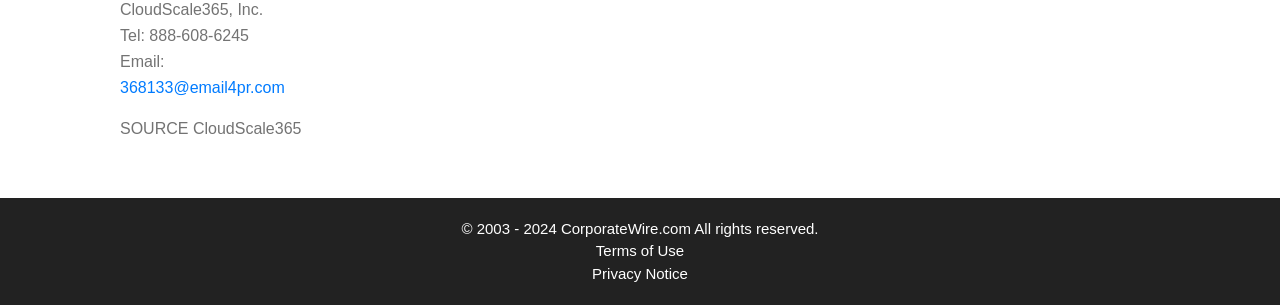Please find the bounding box for the UI element described by: "368133@email4pr.com".

[0.094, 0.258, 0.222, 0.314]